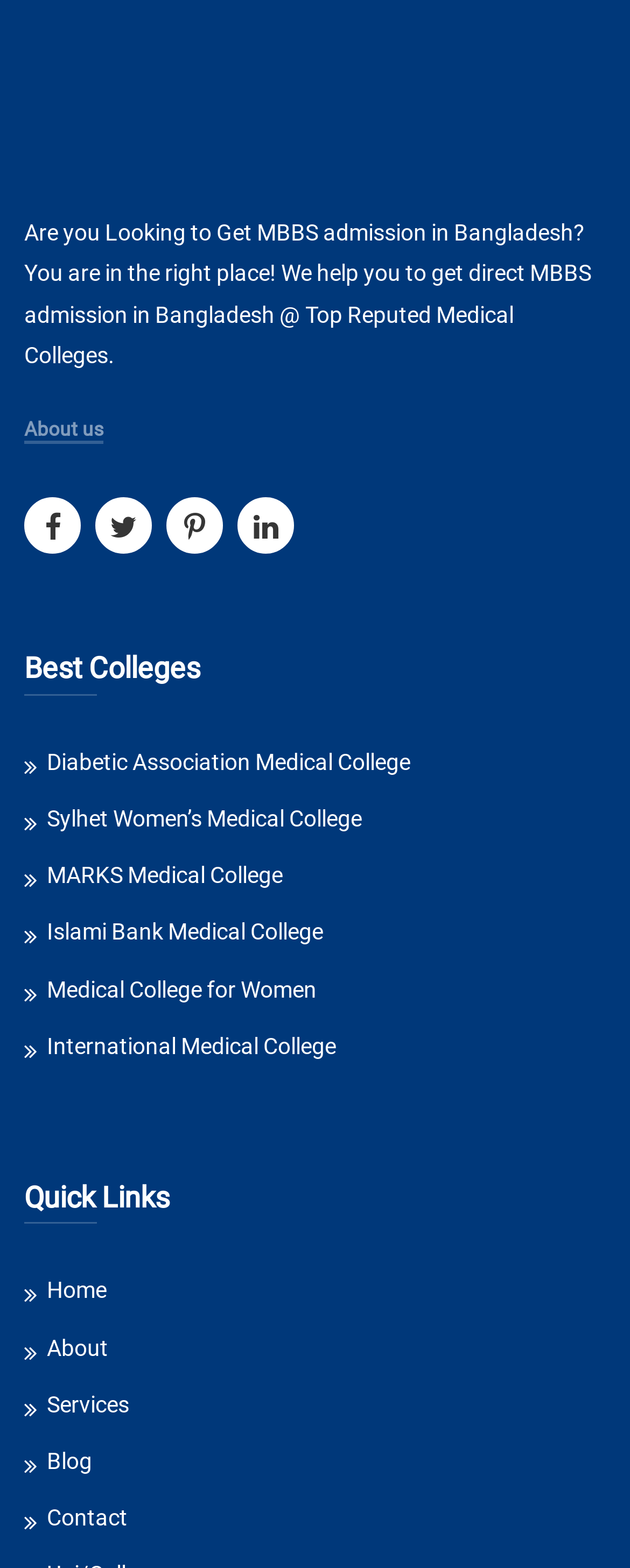Utilize the details in the image to give a detailed response to the question: What is the main topic of this webpage?

Based on the static text 'Are you Looking to Get MBBS admission in Bangladesh? You are in the right place! We help you to get direct MBBS admission in Bangladesh @ Top Reputed Medical Colleges.', it is clear that the main topic of this webpage is related to MBBS admission in Bangladesh.